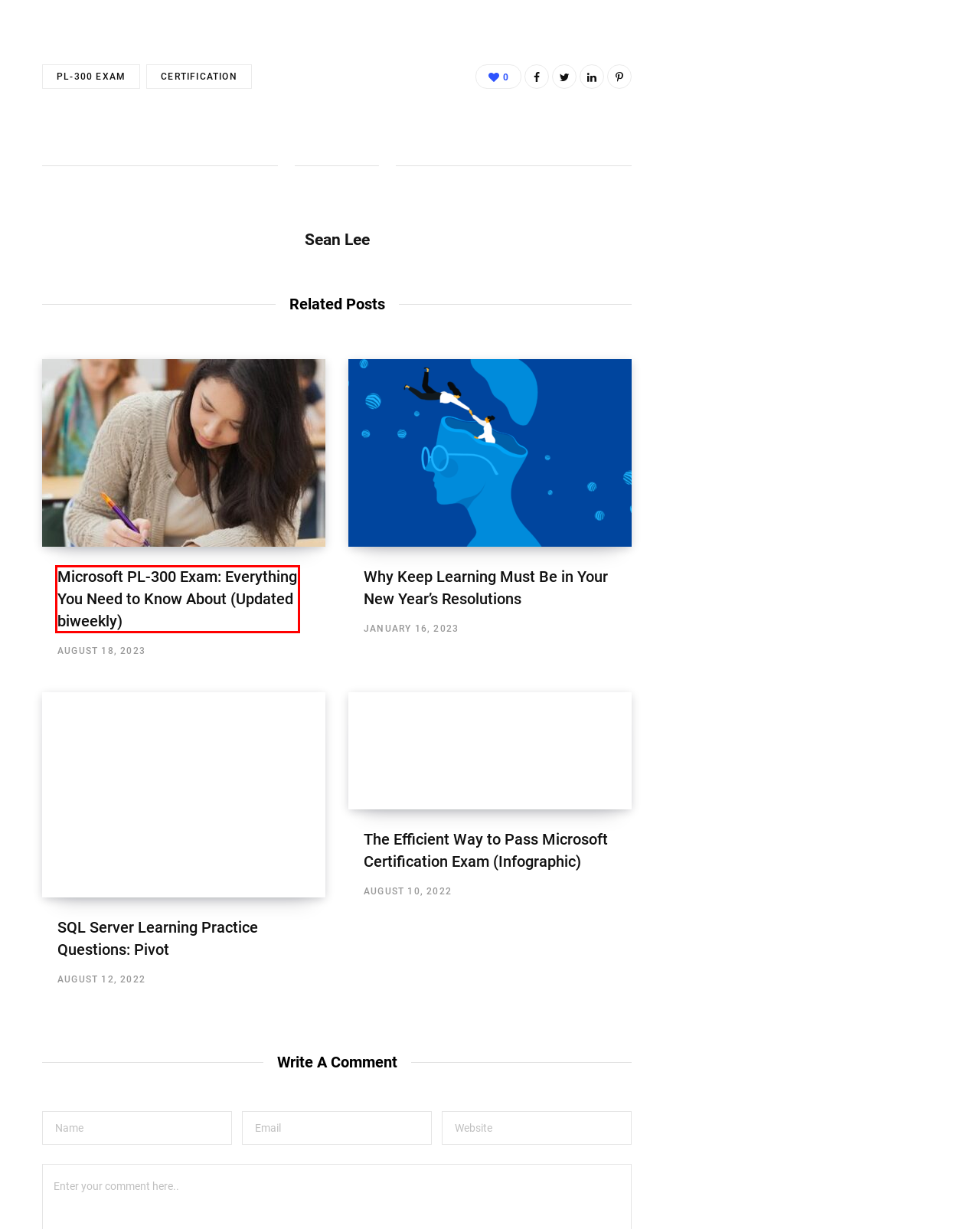You have a screenshot of a webpage with a red rectangle bounding box. Identify the best webpage description that corresponds to the new webpage after clicking the element within the red bounding box. Here are the candidates:
A. Microsoft PL-300 Exam: Everything You Need to Know About  (Updated biweekly) – sharpsql.com
B. The Efficient Way to Pass Microsoft Certification Exam (Infographic) – sharpsql.com
C. Practice Qestions and Answers – sharpsql.com
D. PL-300 Exam – sharpsql.com
E. Power BI – sharpsql.com
F. SQL Server Learning Practice Questions: Pivot – sharpsql.com
G. Cart – sharpsql.com
H. Why Keep Learning Must Be in Your New Year’s Resolutions – sharpsql.com

A